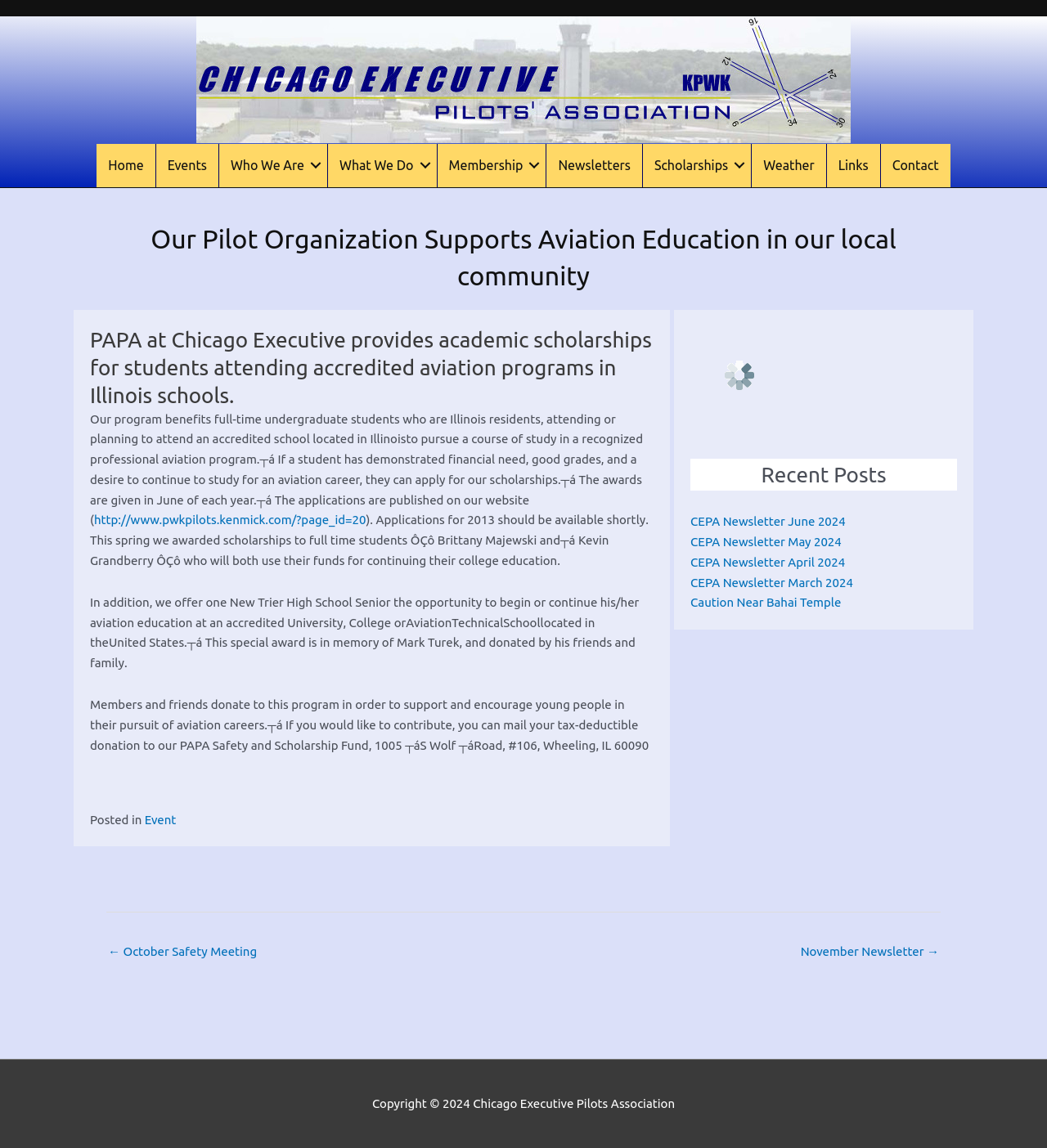What is the purpose of the PAPA Safety and Scholarship Fund?
Observe the image and answer the question with a one-word or short phrase response.

To support aviation education